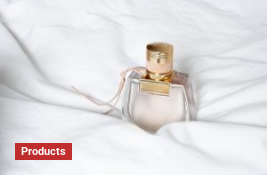Explain the image in a detailed and descriptive way.

This image features an elegant perfume bottle resting on a soft, white surface, exuding a sense of luxury and sensuality. The design of the bottle, with its sleek lines and gold accents, suggests a high-end fragrance. In the foreground, a bold red label marked "Products" draws attention, indicating a category or link likely related to fragrance offerings, enhancing the allure of the image. This visual composition captures the essence of opulence, inviting viewers to explore the world of scents further.